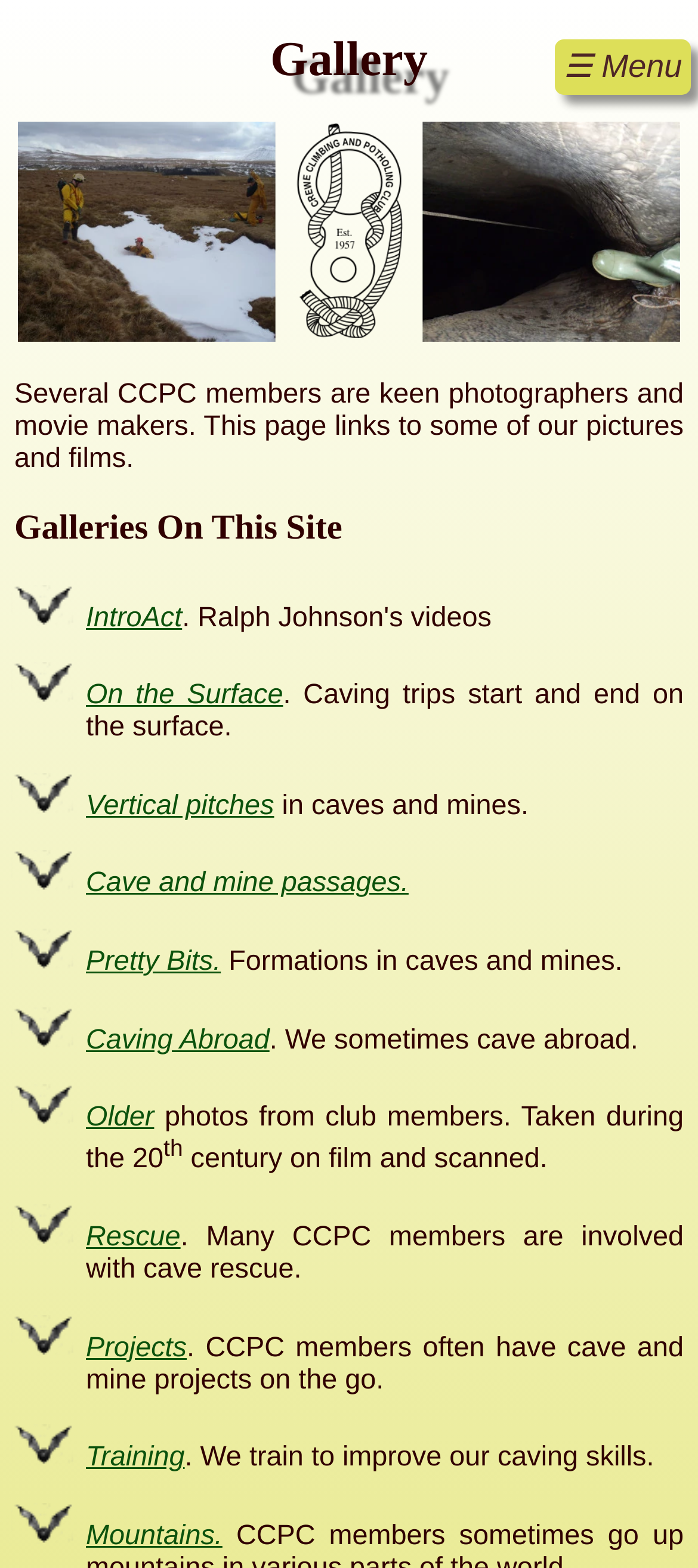Refer to the screenshot and answer the following question in detail:
What is the purpose of the 'Rescue' gallery?

The link 'Rescue' is accompanied by the static text '. Many CCPC members are involved with cave rescue.', which suggests that the purpose of this gallery is to showcase the club's involvement in cave rescue activities.